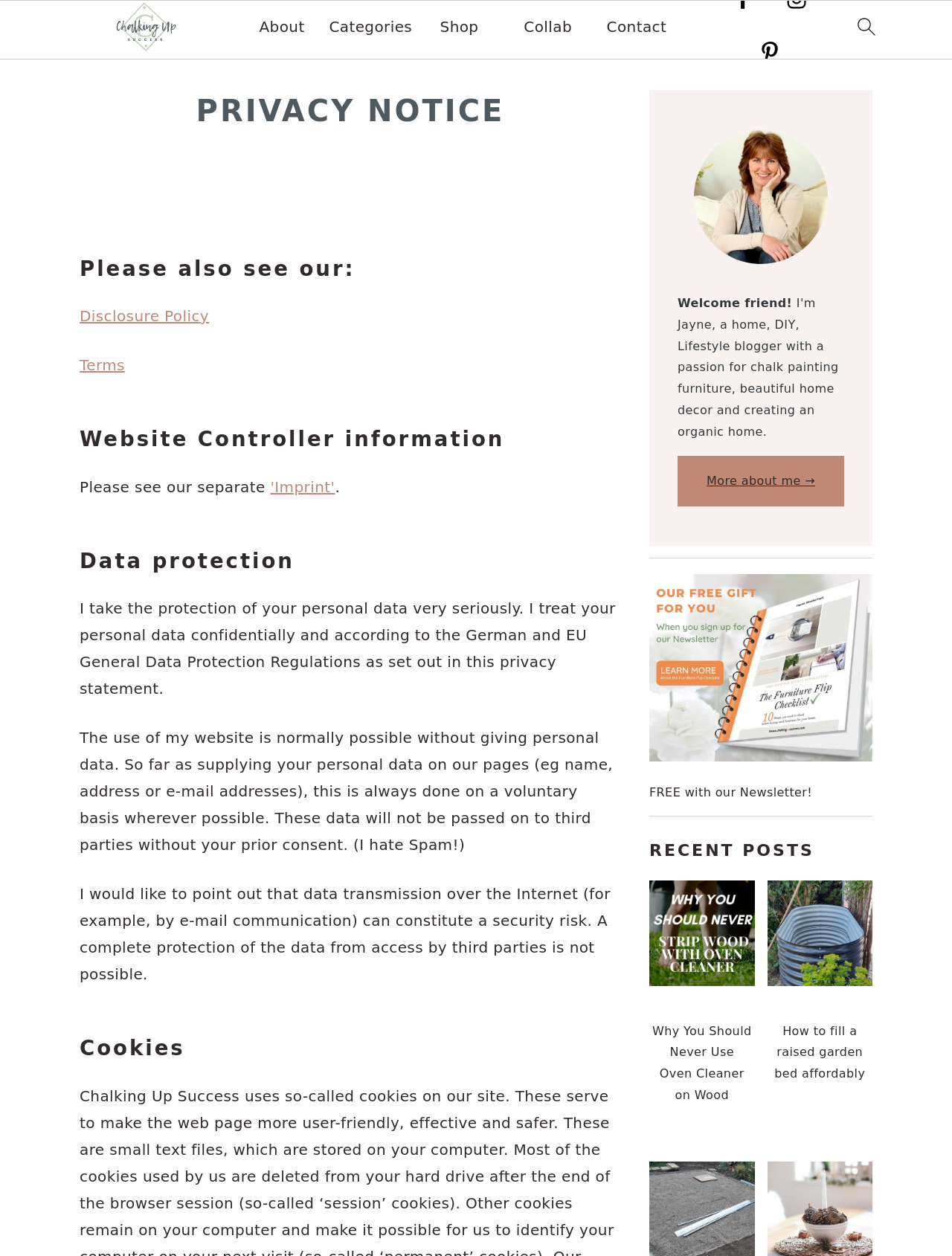How many recent posts are displayed?
Using the details from the image, give an elaborate explanation to answer the question.

In the 'RECENT POSTS' section, I found two links to recent articles, which are 'Why You Should Never Use Oven Cleaner on Wood' and 'How to fill a raised garden bed affordably'.